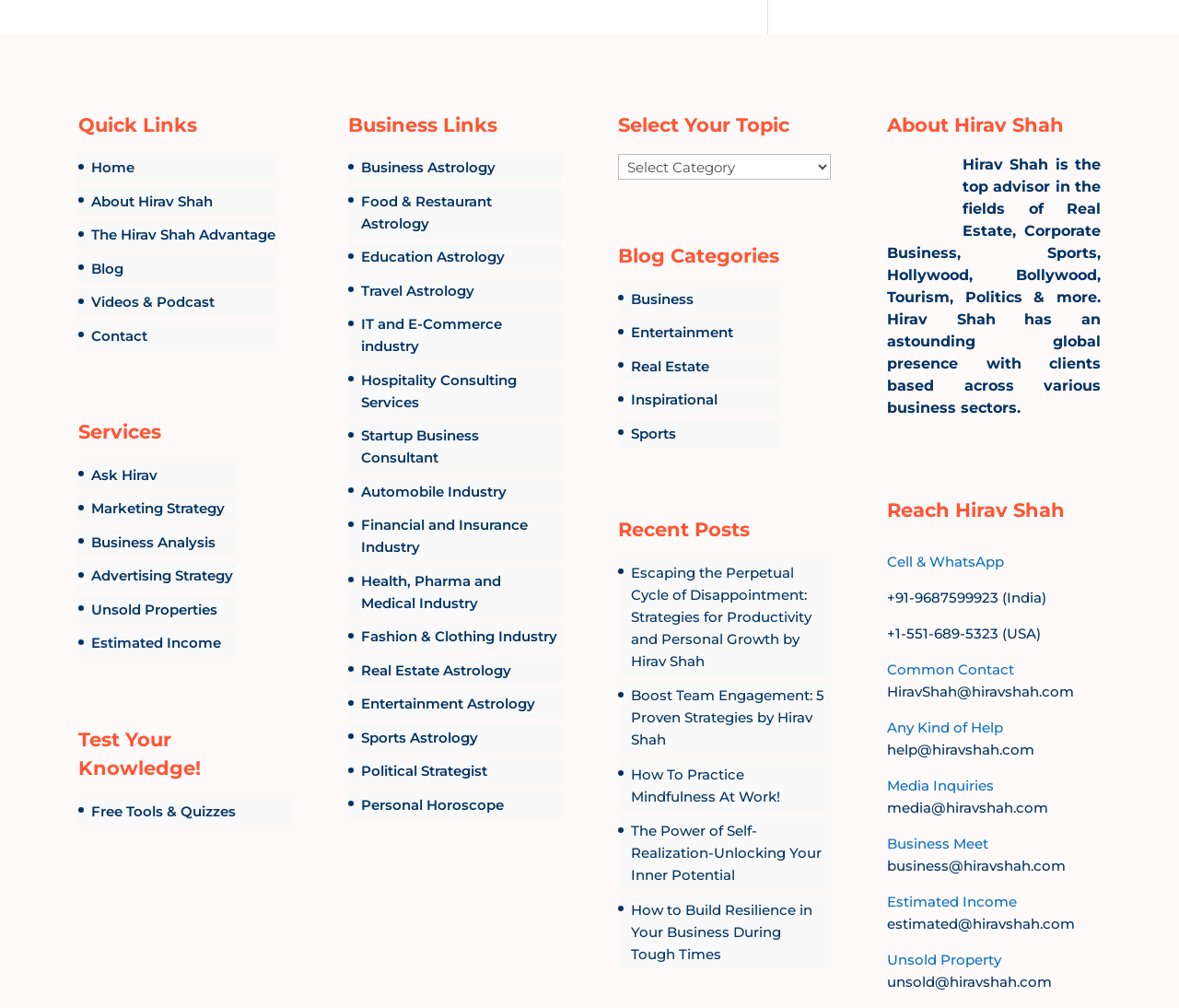Provide the bounding box coordinates for the specified HTML element described in this description: "Health, Pharma and Medical Industry". The coordinates should be four float numbers ranging from 0 to 1, in the format [left, top, right, bottom].

[0.306, 0.567, 0.425, 0.607]